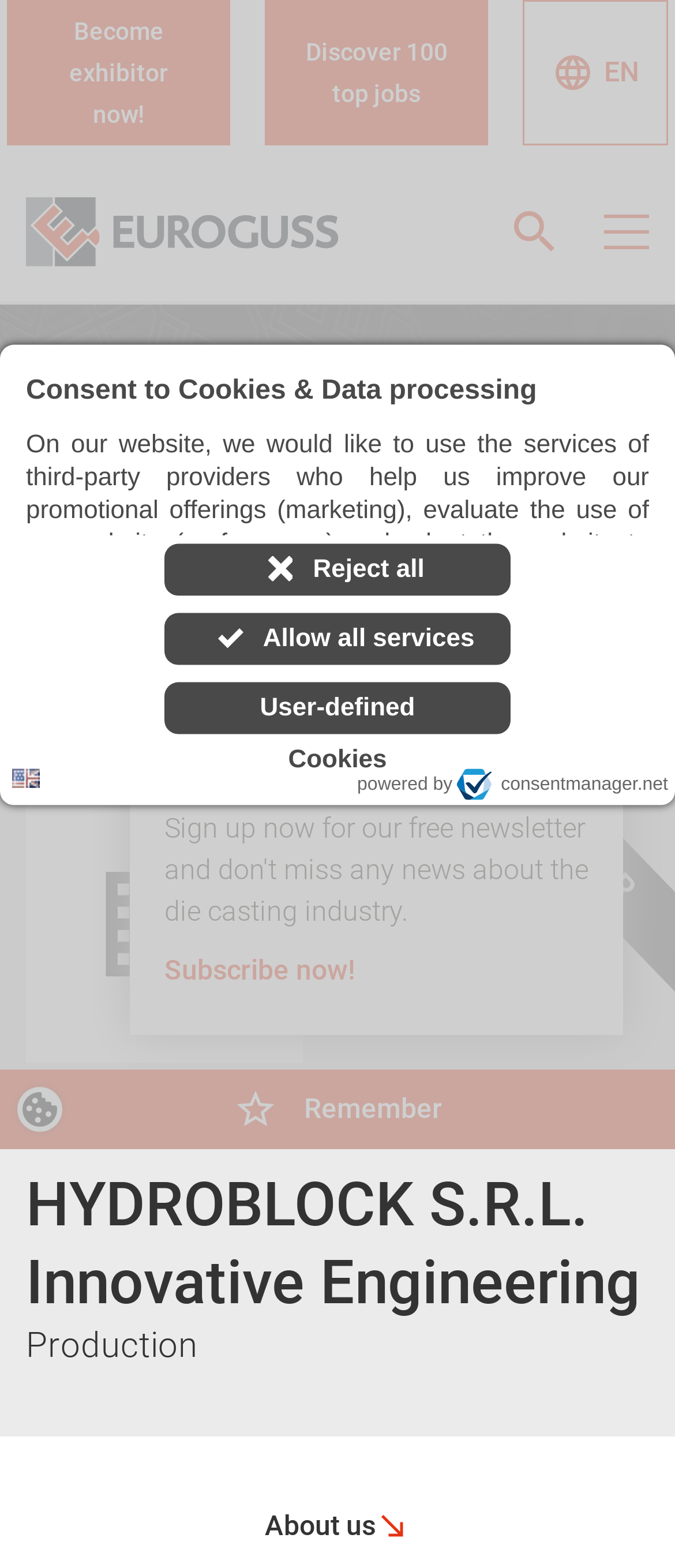Provide your answer to the question using just one word or phrase: What is the company name of the exhibitor?

HYDROBLOCK S.R.L.